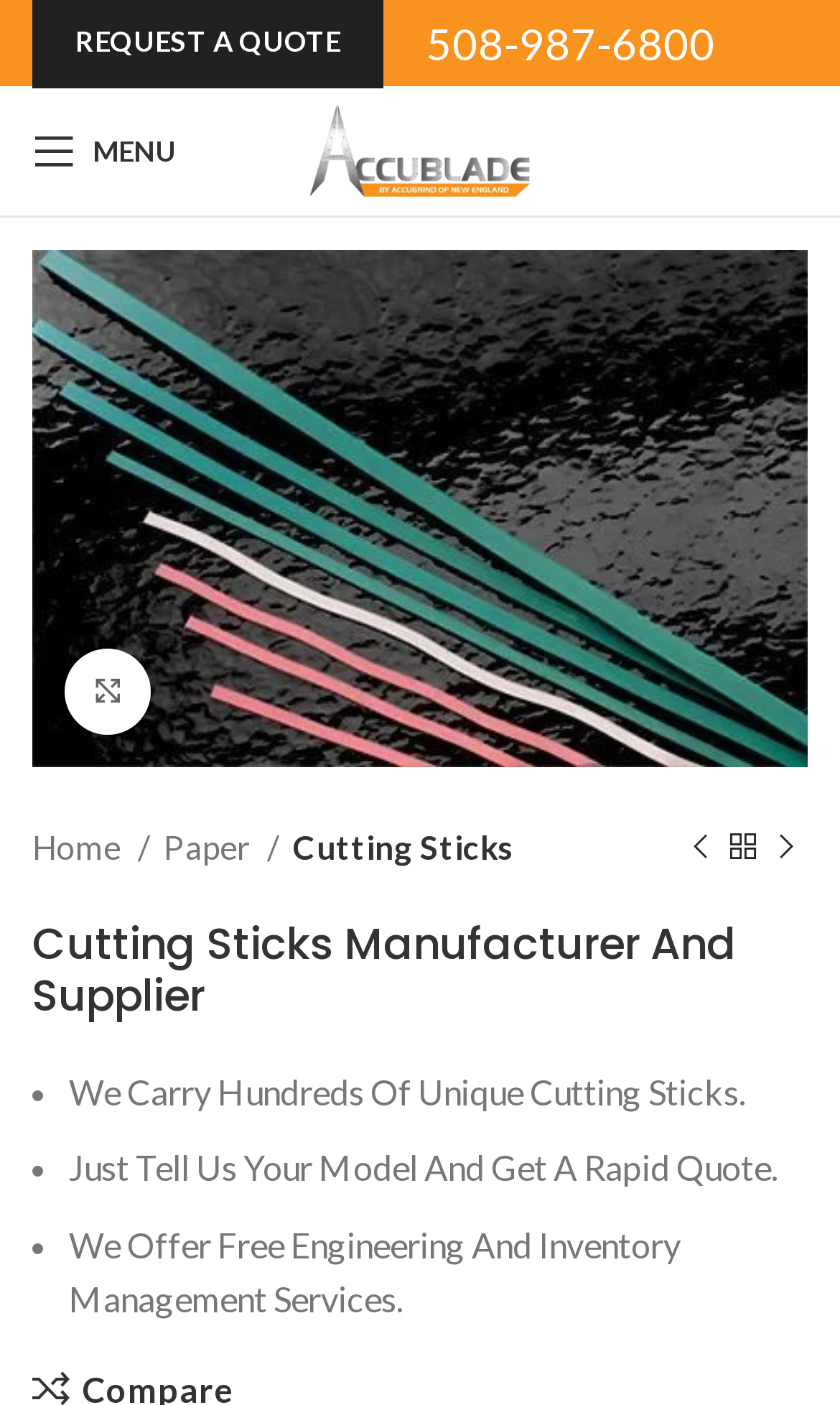Respond with a single word or phrase to the following question: How many list markers are there?

3